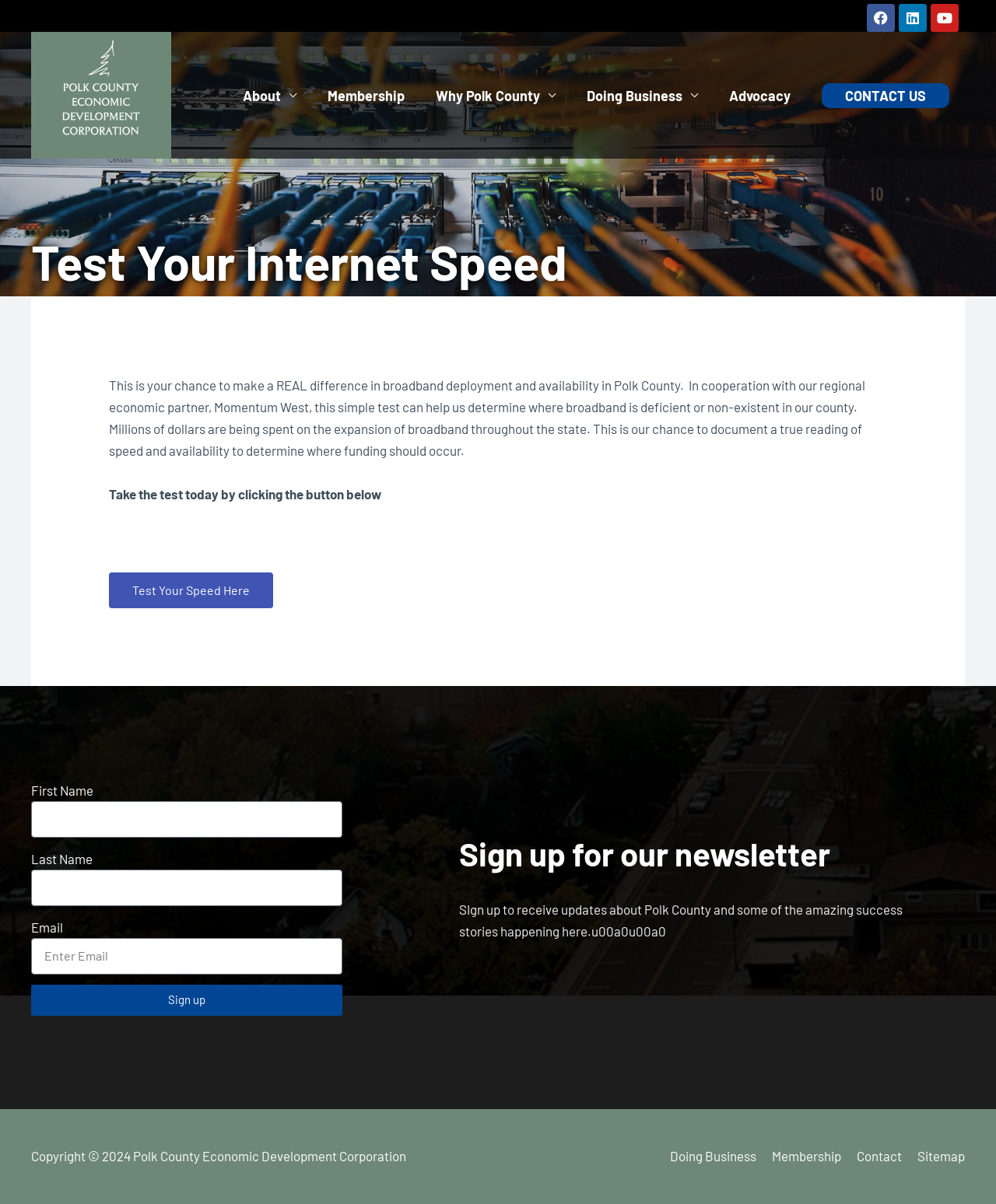Provide a brief response using a word or short phrase to this question:
What can be done on this webpage?

Test internet speed and sign up for newsletter